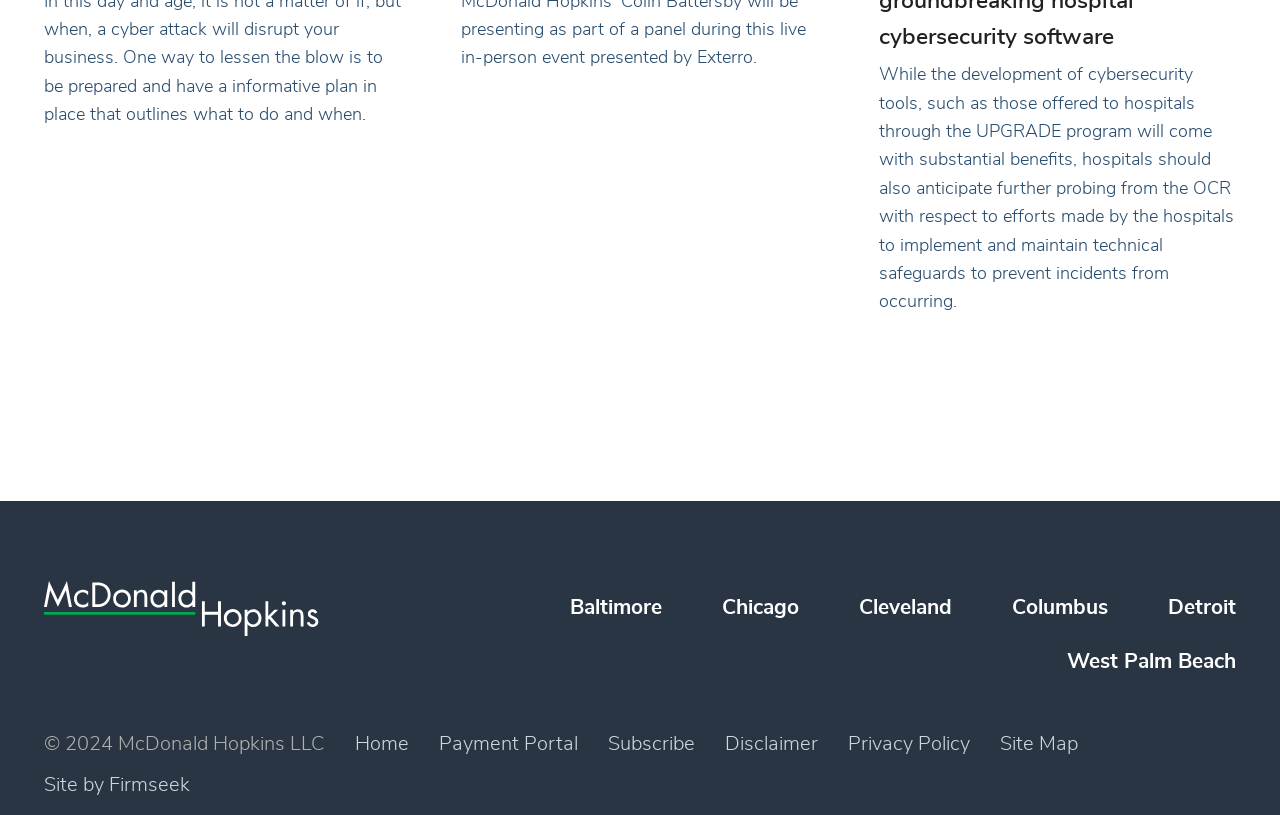How many city links are available on the webpage?
Please give a detailed and elaborate answer to the question.

There are six links on the webpage that appear to be city names: 'Baltimore', 'Chicago', 'Cleveland', 'Columbus', 'Detroit', and 'West Palm Beach'. These links are arranged horizontally and have similar bounding box coordinates, indicating that they are likely part of a list or menu.